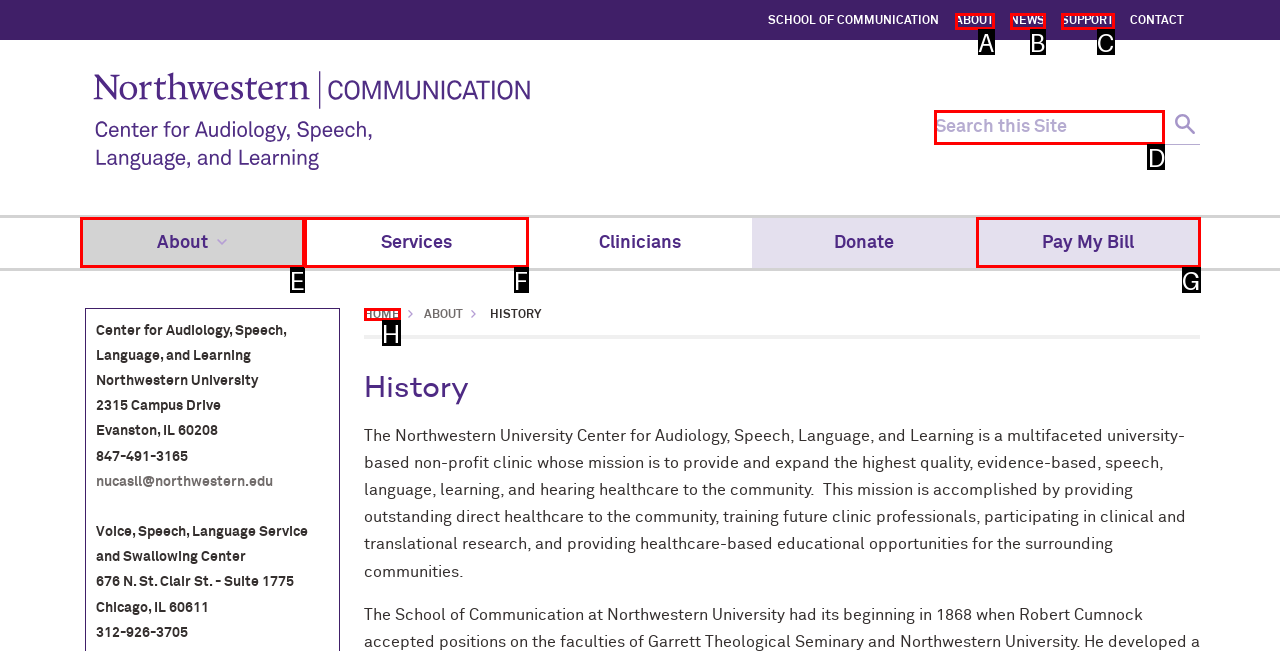Determine the HTML element to be clicked to complete the task: Search this site. Answer by giving the letter of the selected option.

D